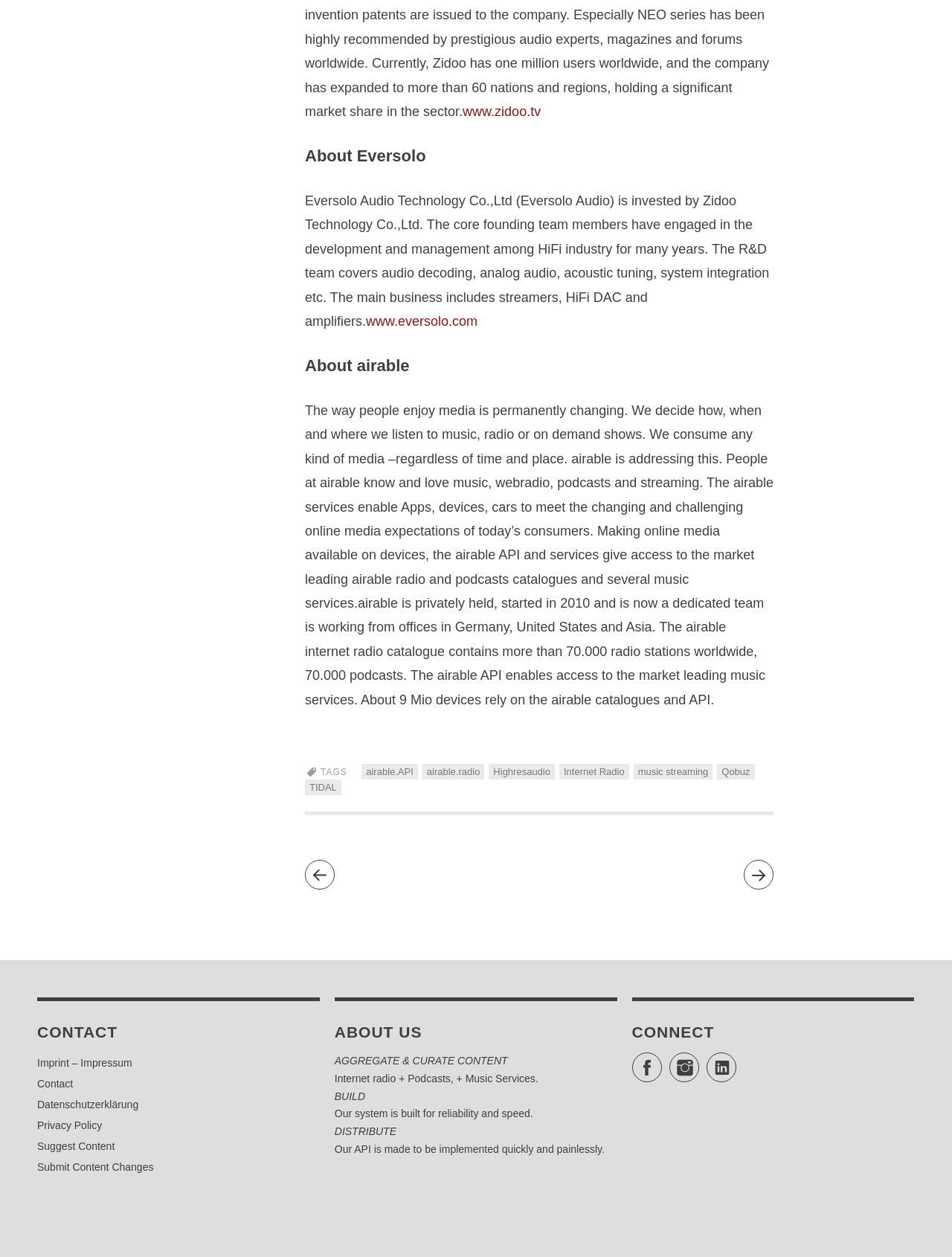What social media platforms can you connect with airable on?
Please provide a single word or phrase as your answer based on the screenshot.

Facebook, Instagram, LinkedIn